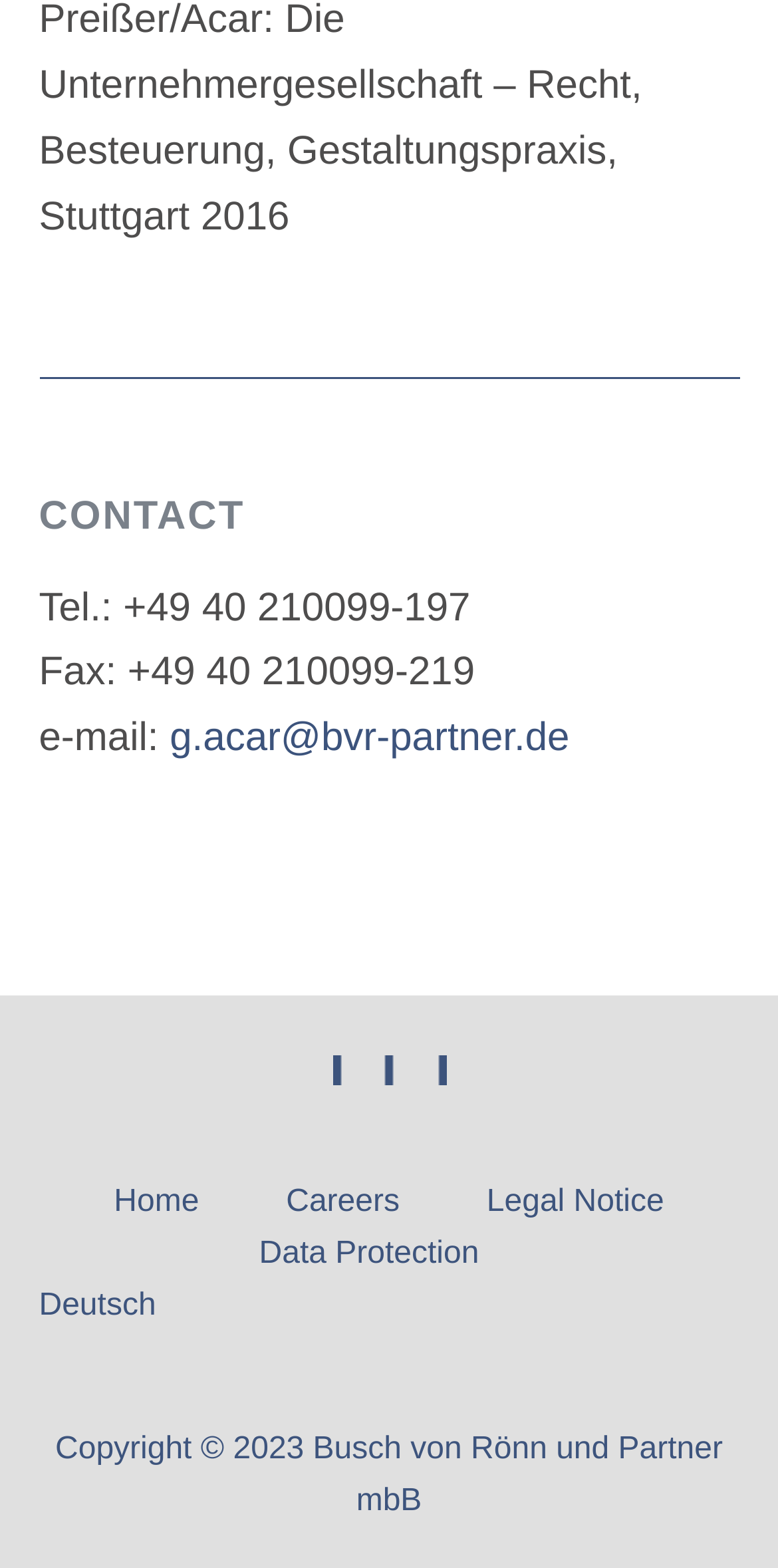Review the image closely and give a comprehensive answer to the question: What is the language of the webpage?

Although there is a link to 'Deutsch' at the bottom of the page, the majority of the text on the webpage is in English, suggesting that the language of the webpage is English.